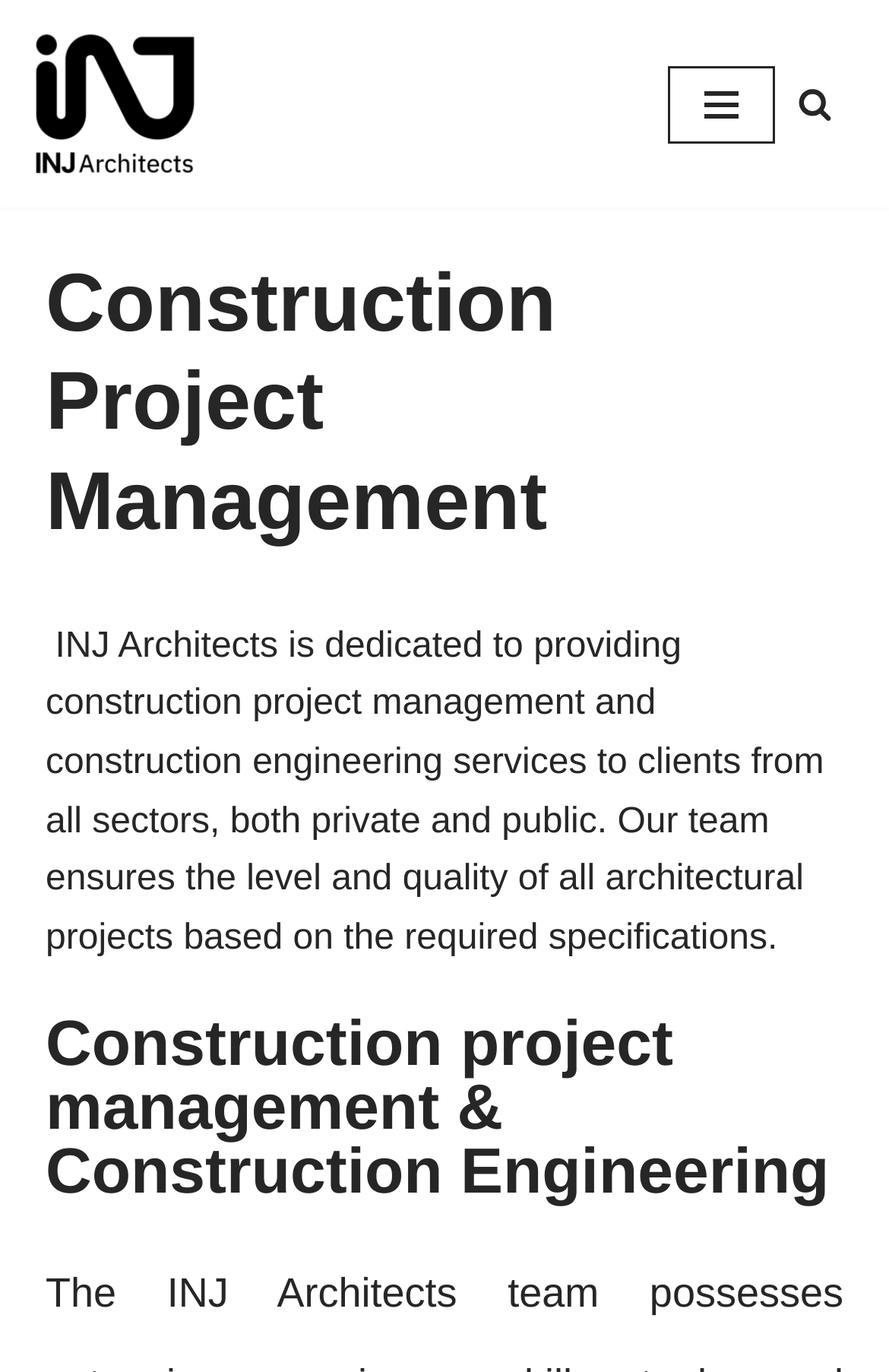Please respond to the question using a single word or phrase:
What is the purpose of INJ Architects' construction project management?

To ensure quality of projects